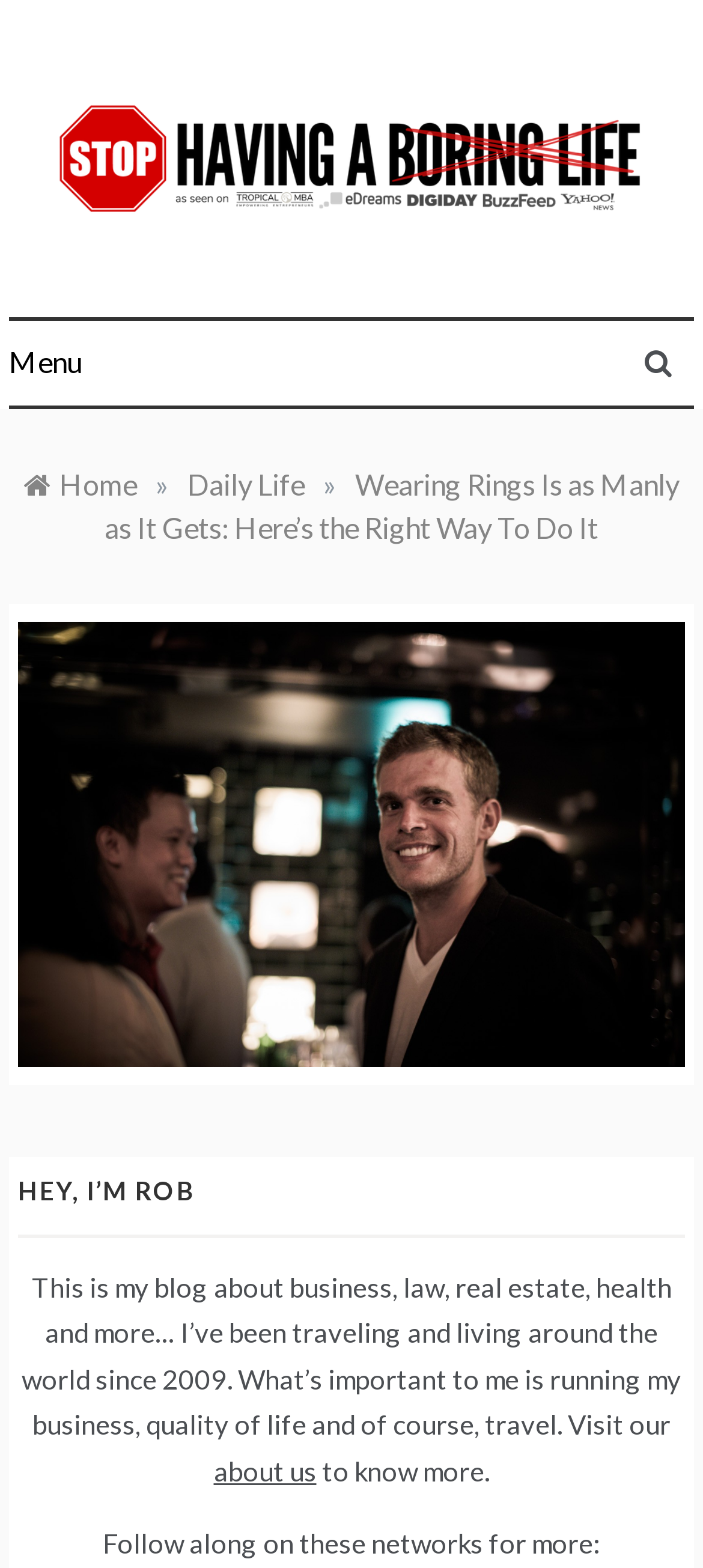Please determine the bounding box coordinates, formatted as (top-left x, top-left y, bottom-right x, bottom-right y), with all values as floating point numbers between 0 and 1. Identify the bounding box of the region described as: Menu

[0.013, 0.205, 0.115, 0.258]